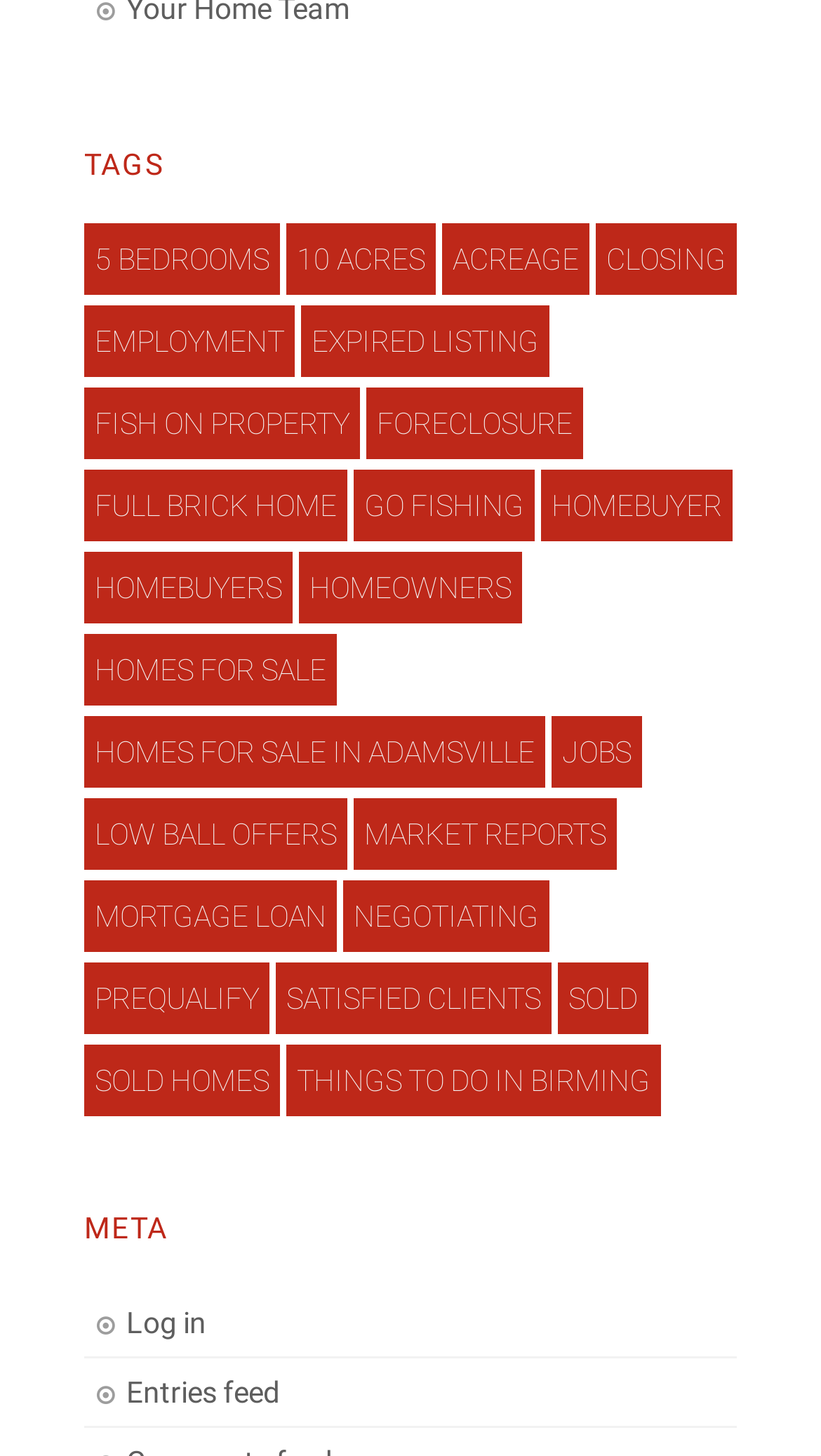Using the provided element description "Homes for Sale in Adamsville", determine the bounding box coordinates of the UI element.

[0.103, 0.492, 0.664, 0.542]